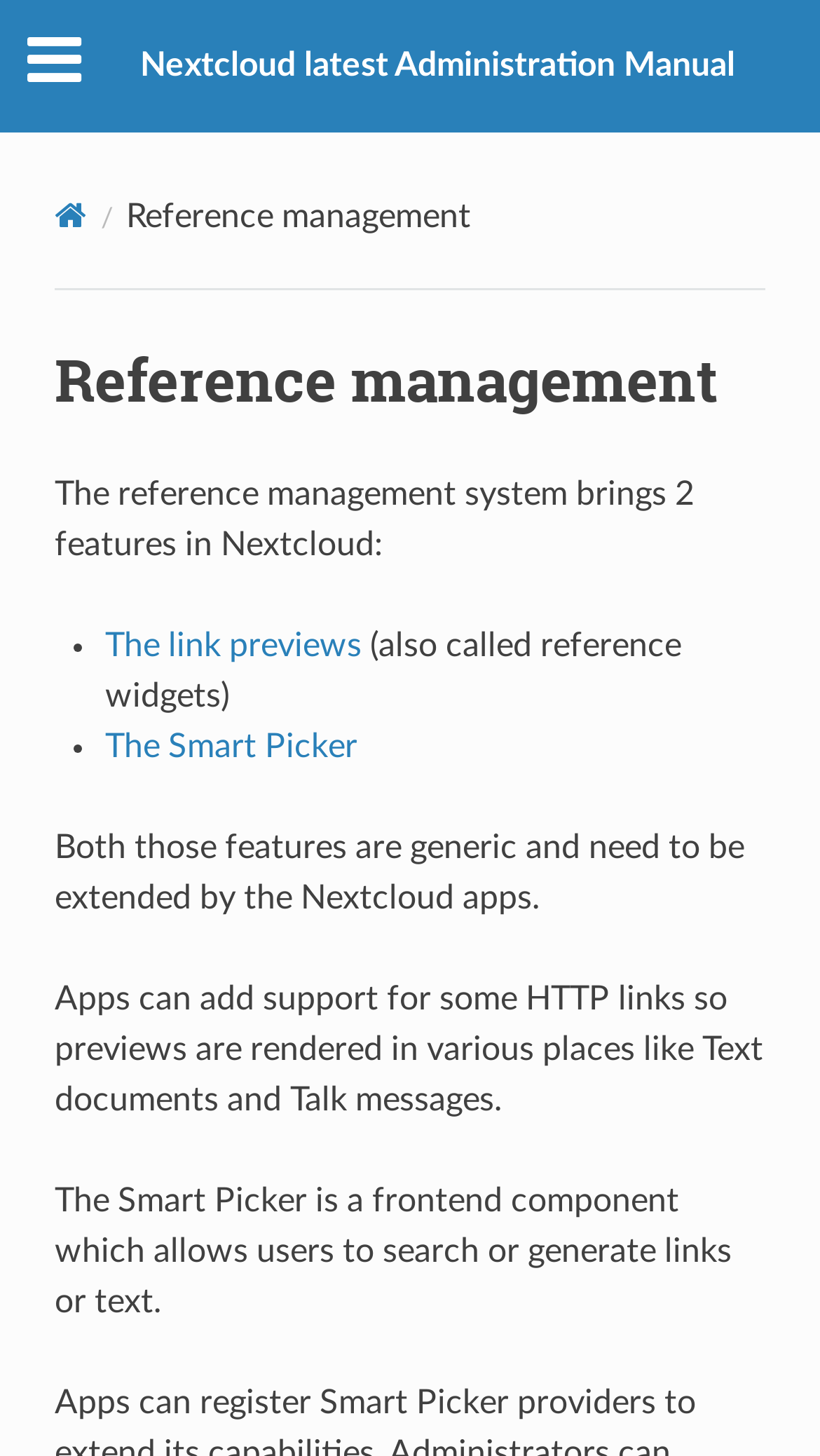Please provide a brief answer to the following inquiry using a single word or phrase:
What is the Smart Picker?

A frontend component